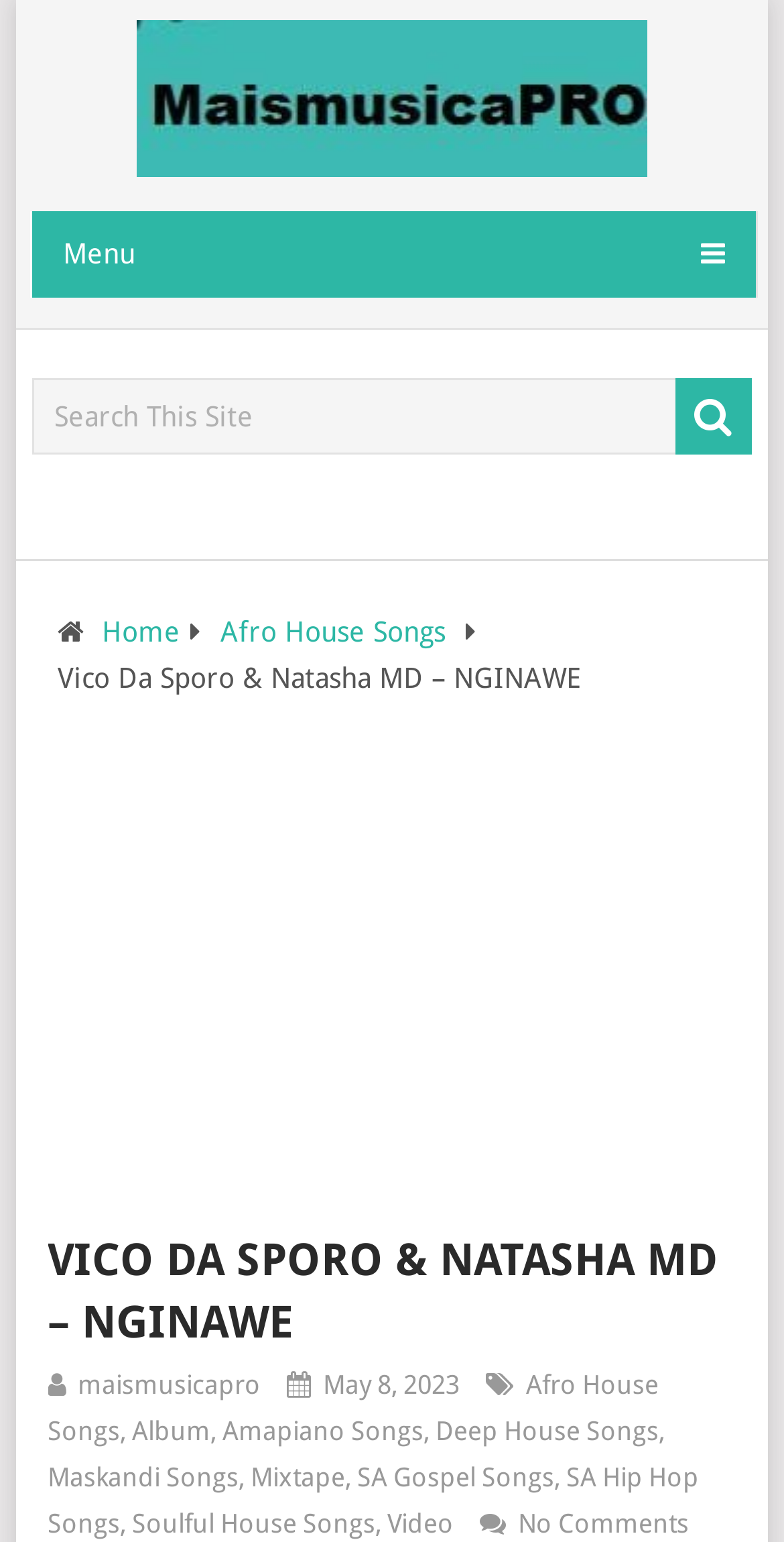Please identify the coordinates of the bounding box for the clickable region that will accomplish this instruction: "Go to Home".

[0.13, 0.399, 0.23, 0.42]